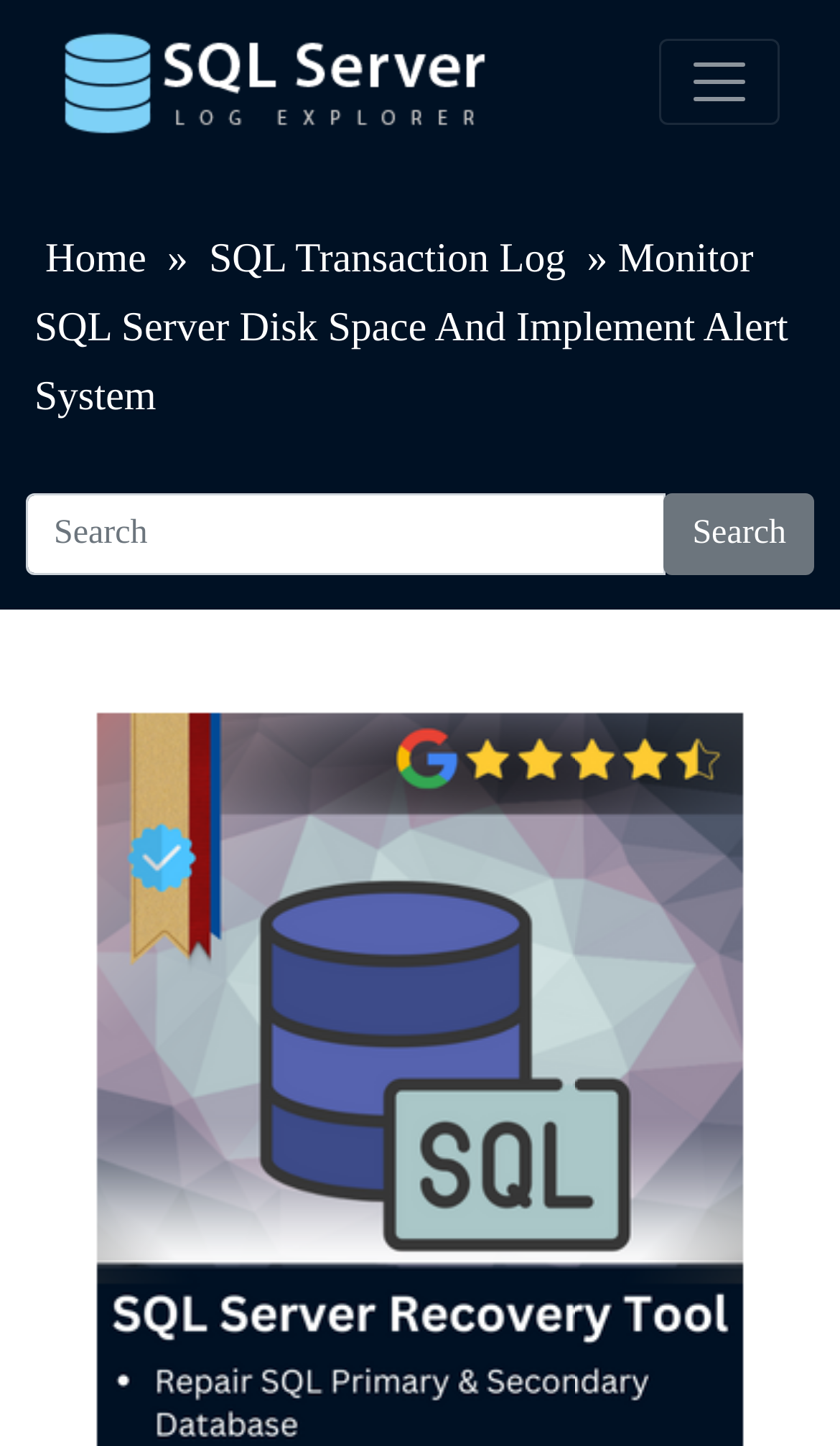Please provide the bounding box coordinate of the region that matches the element description: alt="logo". Coordinates should be in the format (top-left x, top-left y, bottom-right x, bottom-right y) and all values should be between 0 and 1.

[0.072, 0.012, 0.585, 0.102]